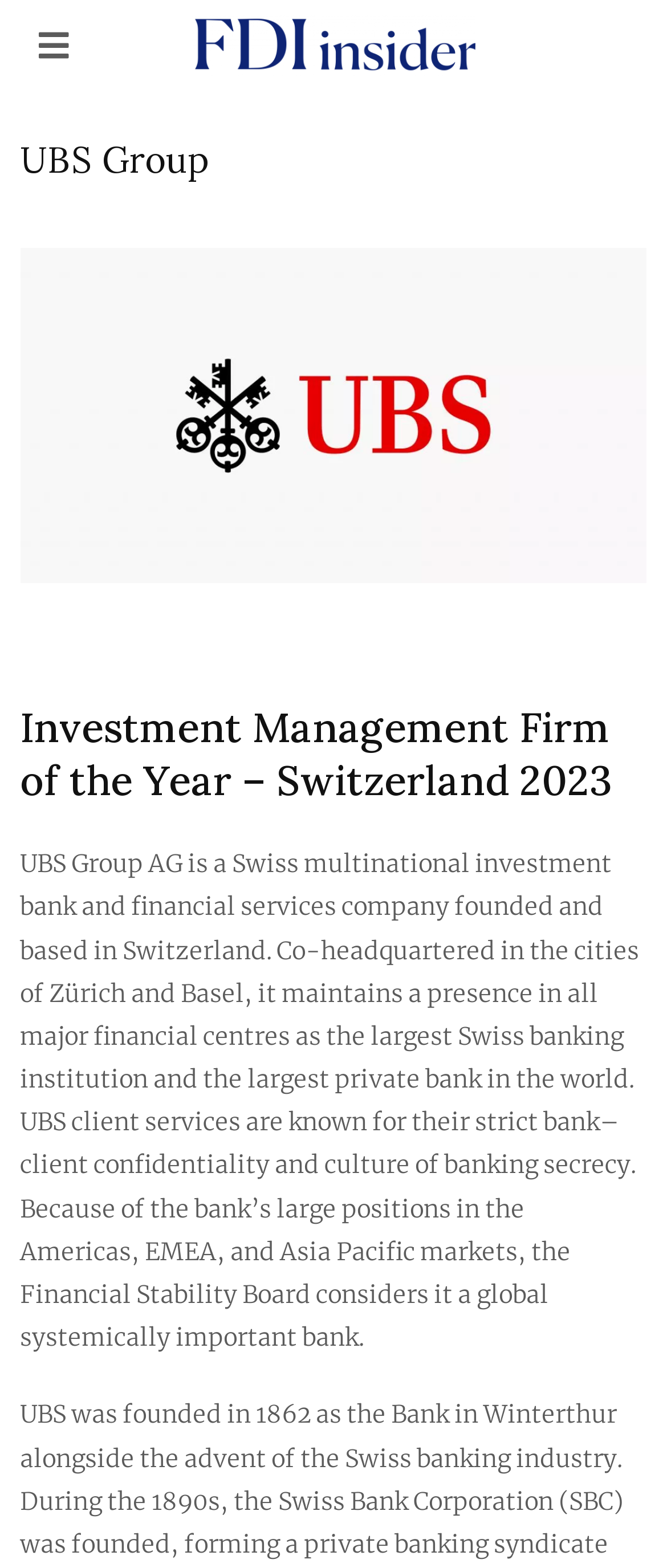Where is the company headquartered?
Provide a detailed answer to the question, using the image to inform your response.

The company's headquarters are mentioned in the paragraph of text on the webpage, which states that it is 'Co-headquartered in the cities of Zürich and Basel'.